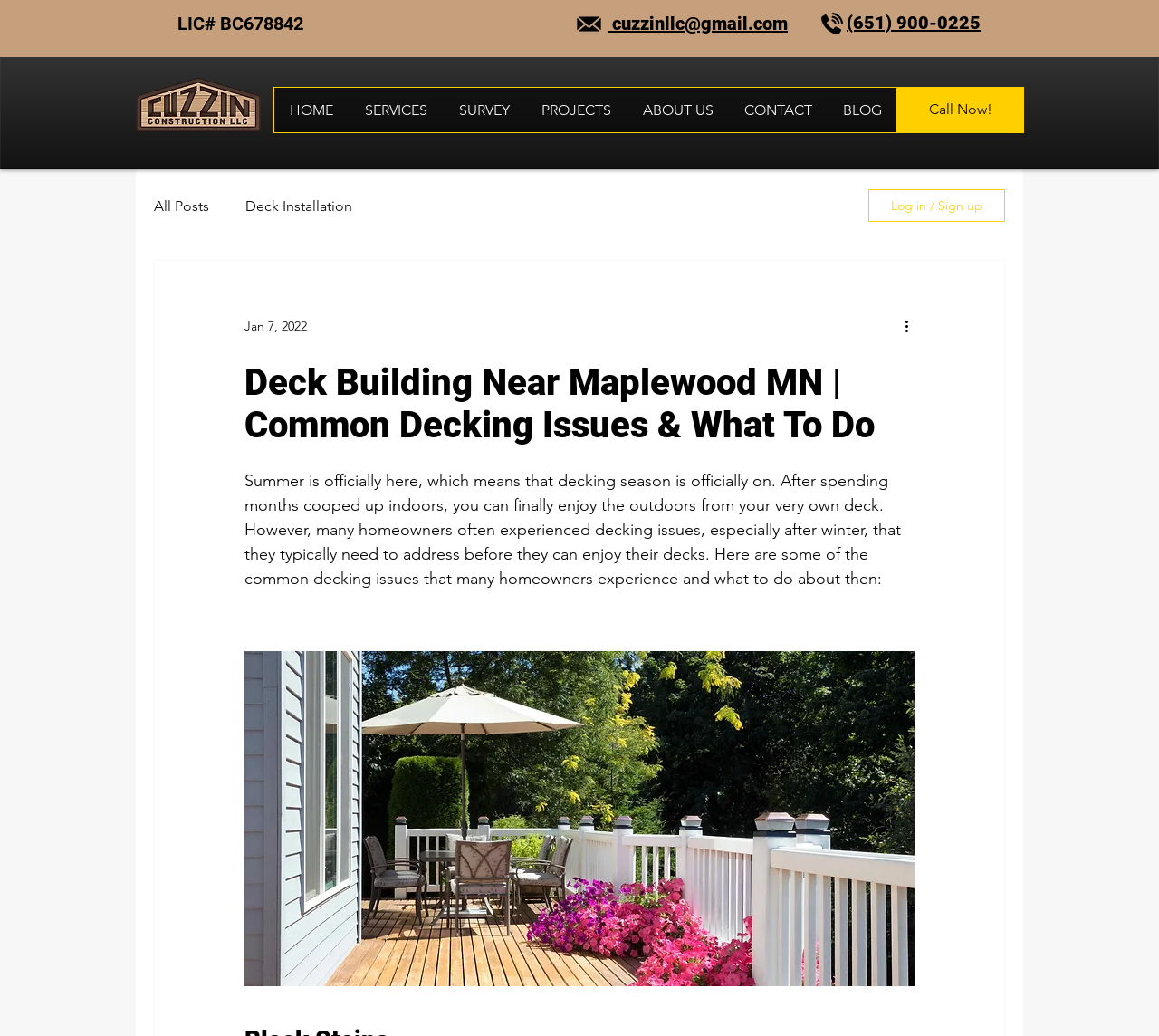Answer the question below in one word or phrase:
How many navigation links are in the top menu?

7